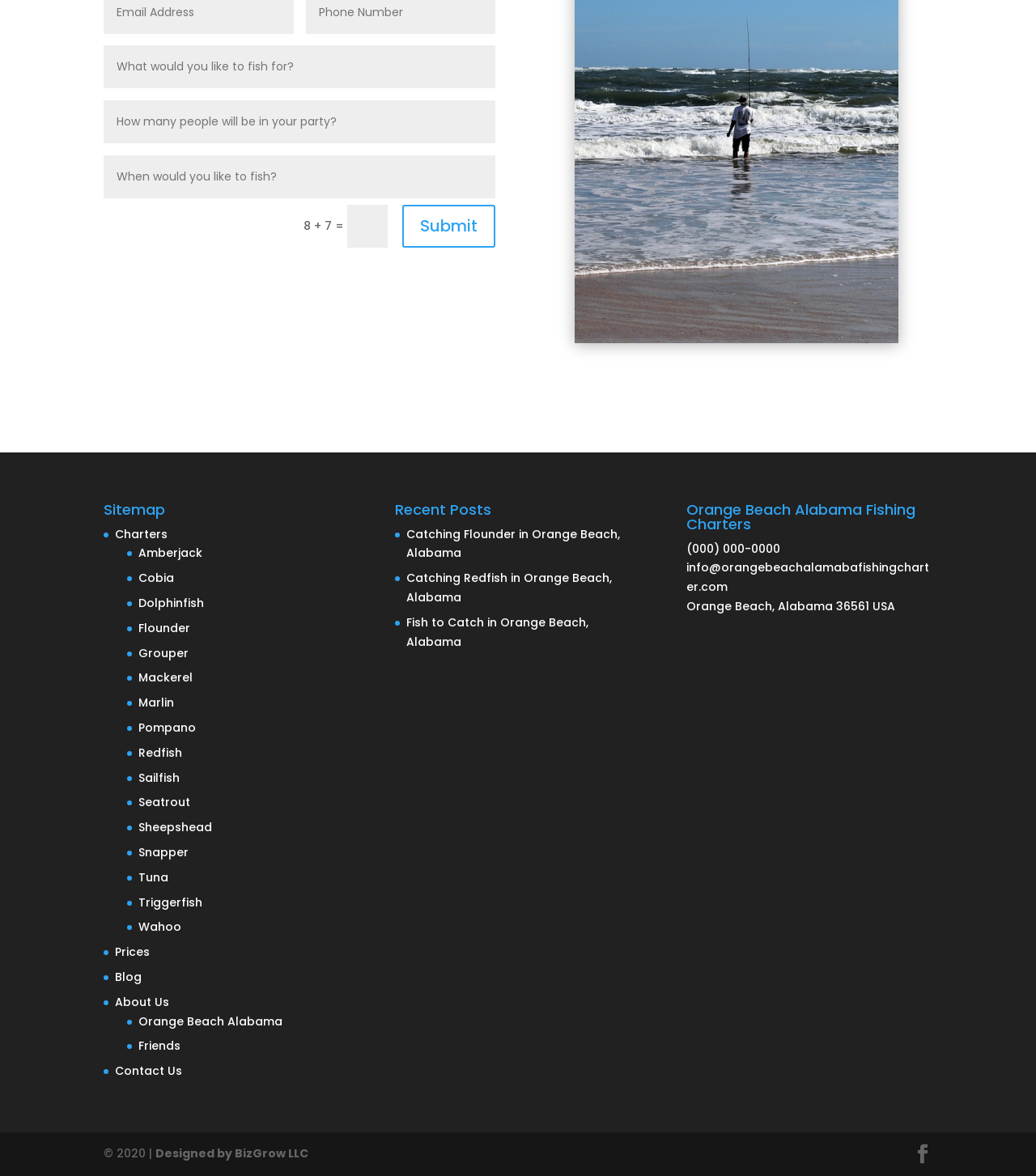Please identify the bounding box coordinates of the element that needs to be clicked to execute the following command: "Visit the 'Charters' page". Provide the bounding box using four float numbers between 0 and 1, formatted as [left, top, right, bottom].

[0.111, 0.447, 0.162, 0.461]